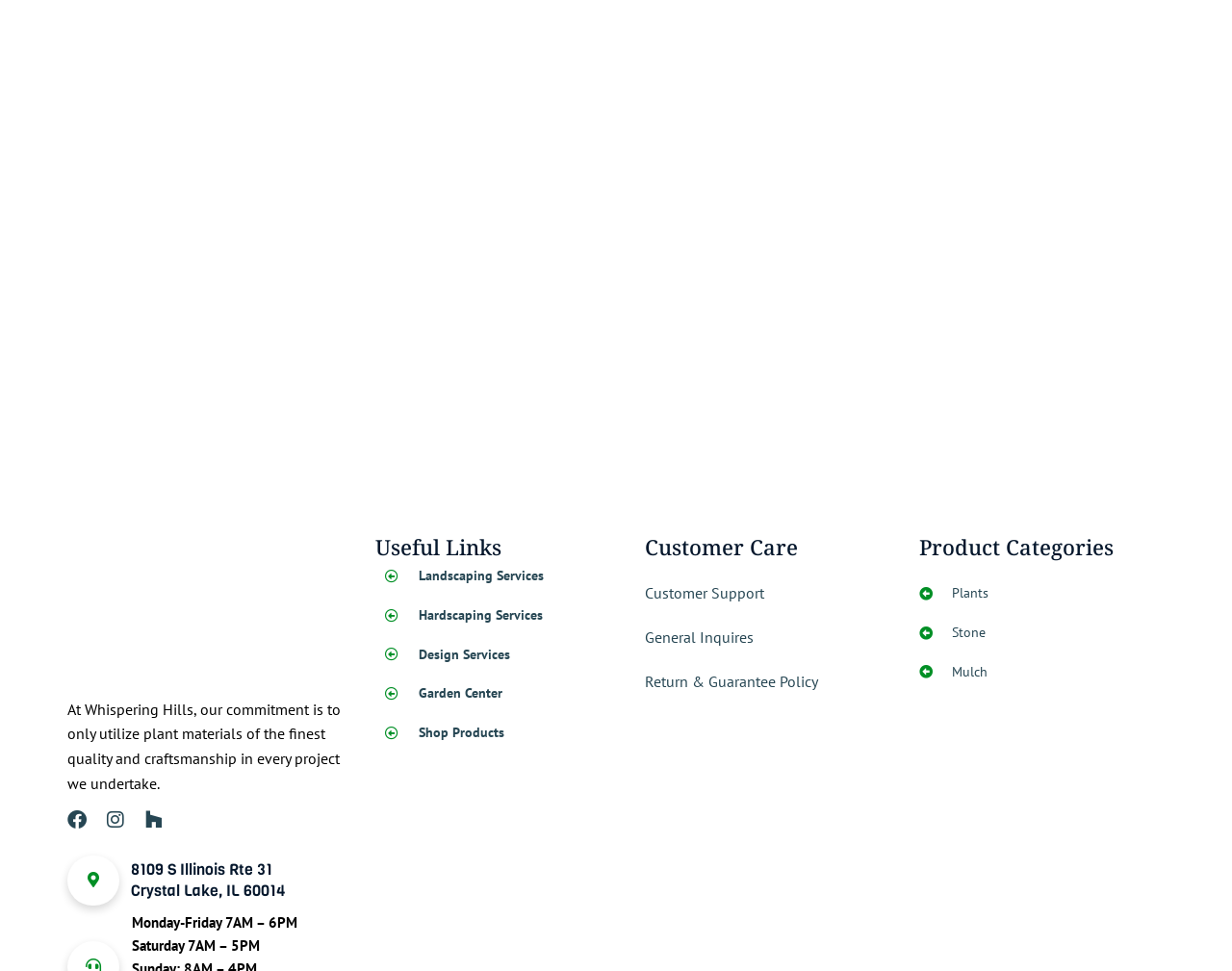Specify the bounding box coordinates of the area that needs to be clicked to achieve the following instruction: "Click on the Whispering Hills Logo".

[0.055, 0.549, 0.281, 0.708]